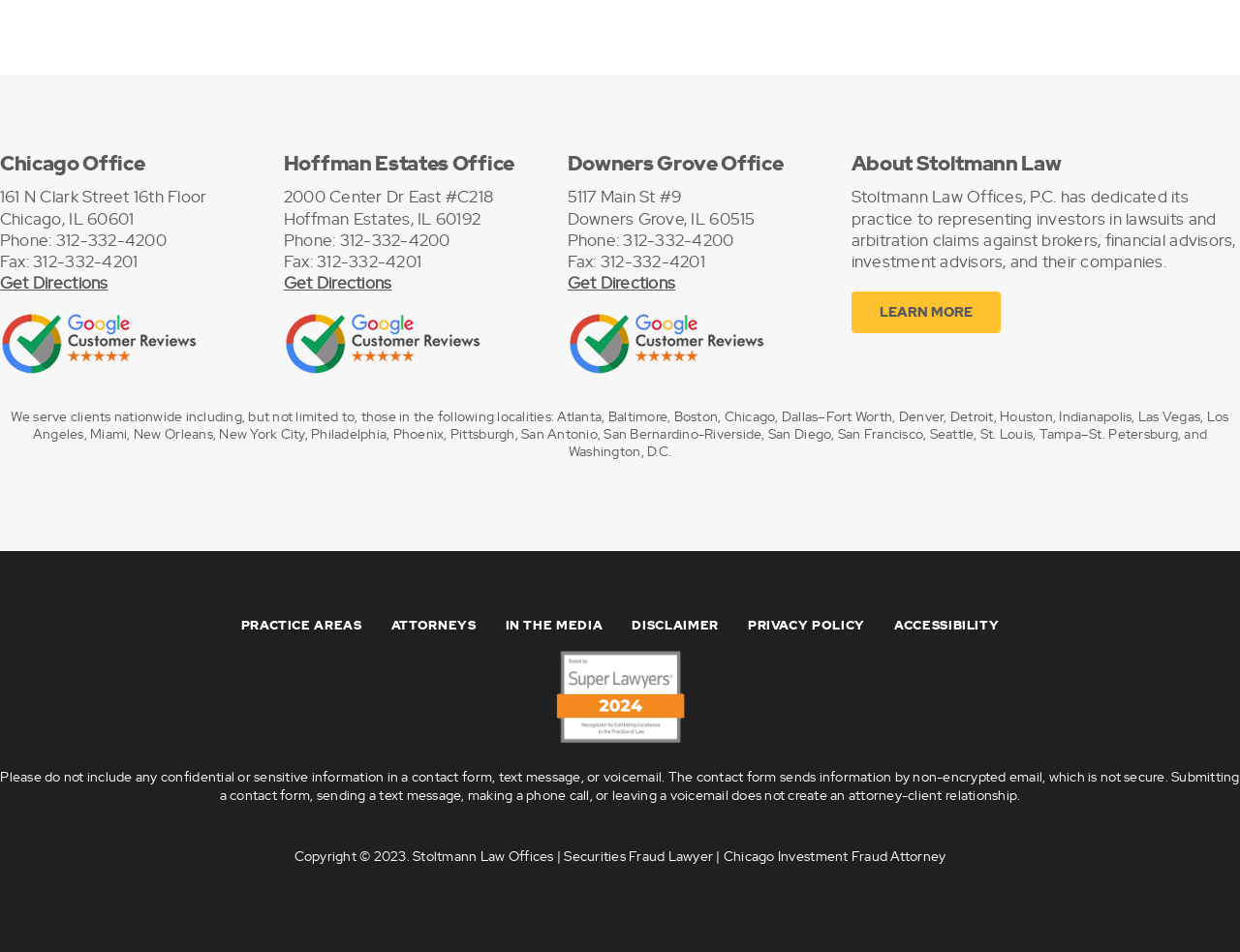Respond to the following query with just one word or a short phrase: 
What is the phone number of Stoltmann Law Offices?

312-332-4200